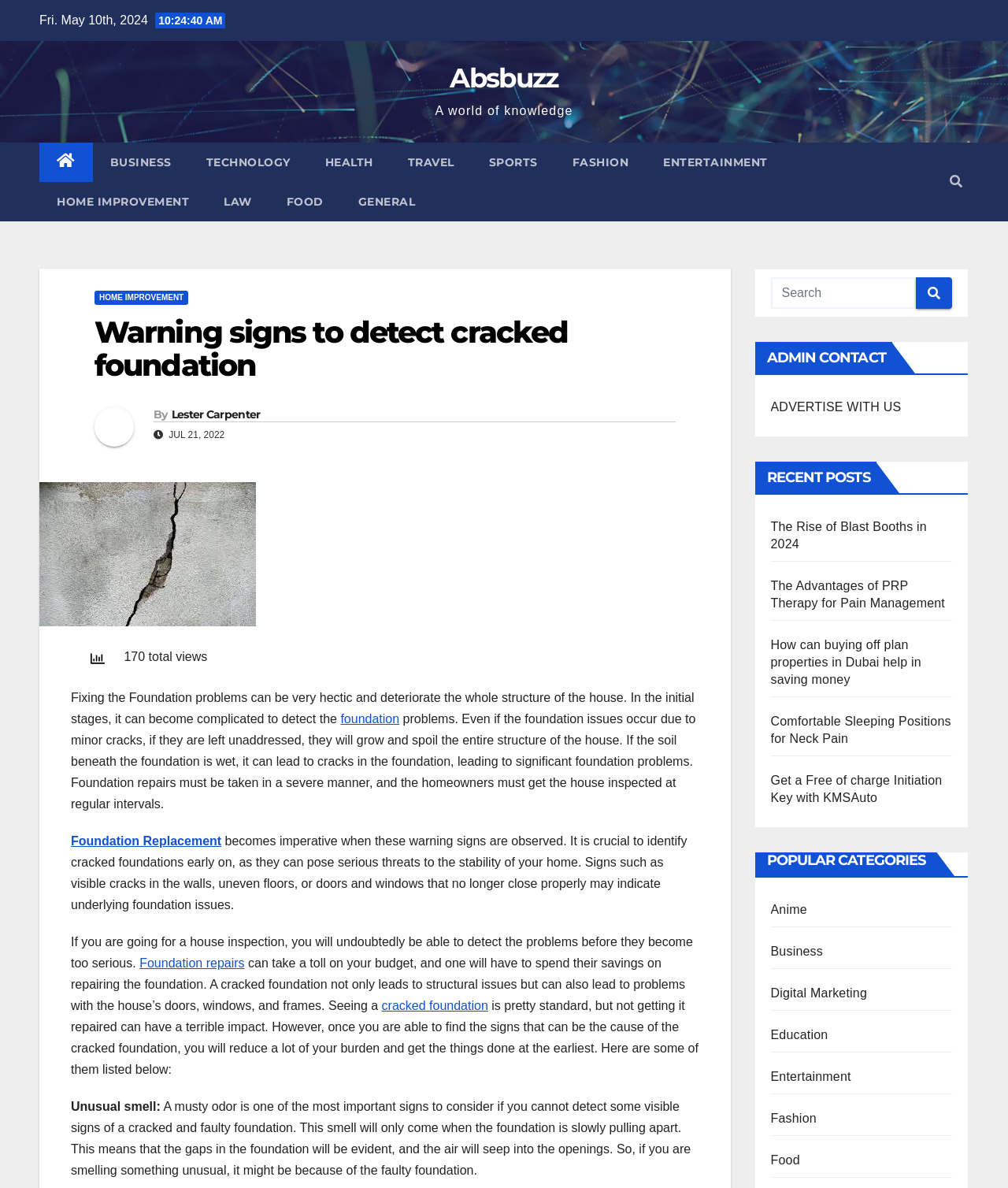Provide the bounding box coordinates for the UI element that is described by this text: "ADVERTISE WITH US". The coordinates should be in the form of four float numbers between 0 and 1: [left, top, right, bottom].

[0.764, 0.337, 0.894, 0.348]